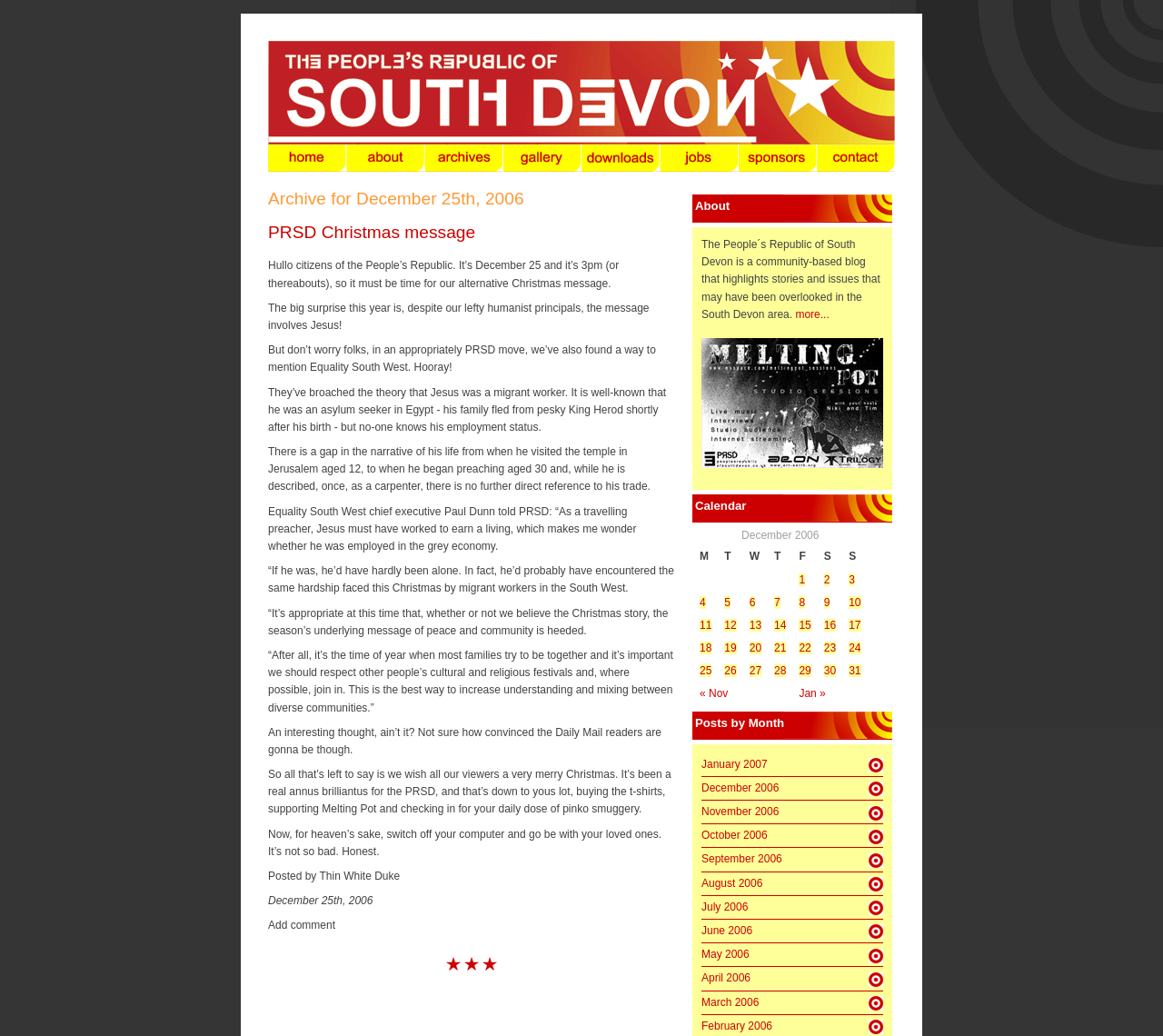Indicate the bounding box coordinates of the clickable region to achieve the following instruction: "View archives of all posts on the Peoples Republic of South Devon blog."

[0.365, 0.139, 0.432, 0.166]